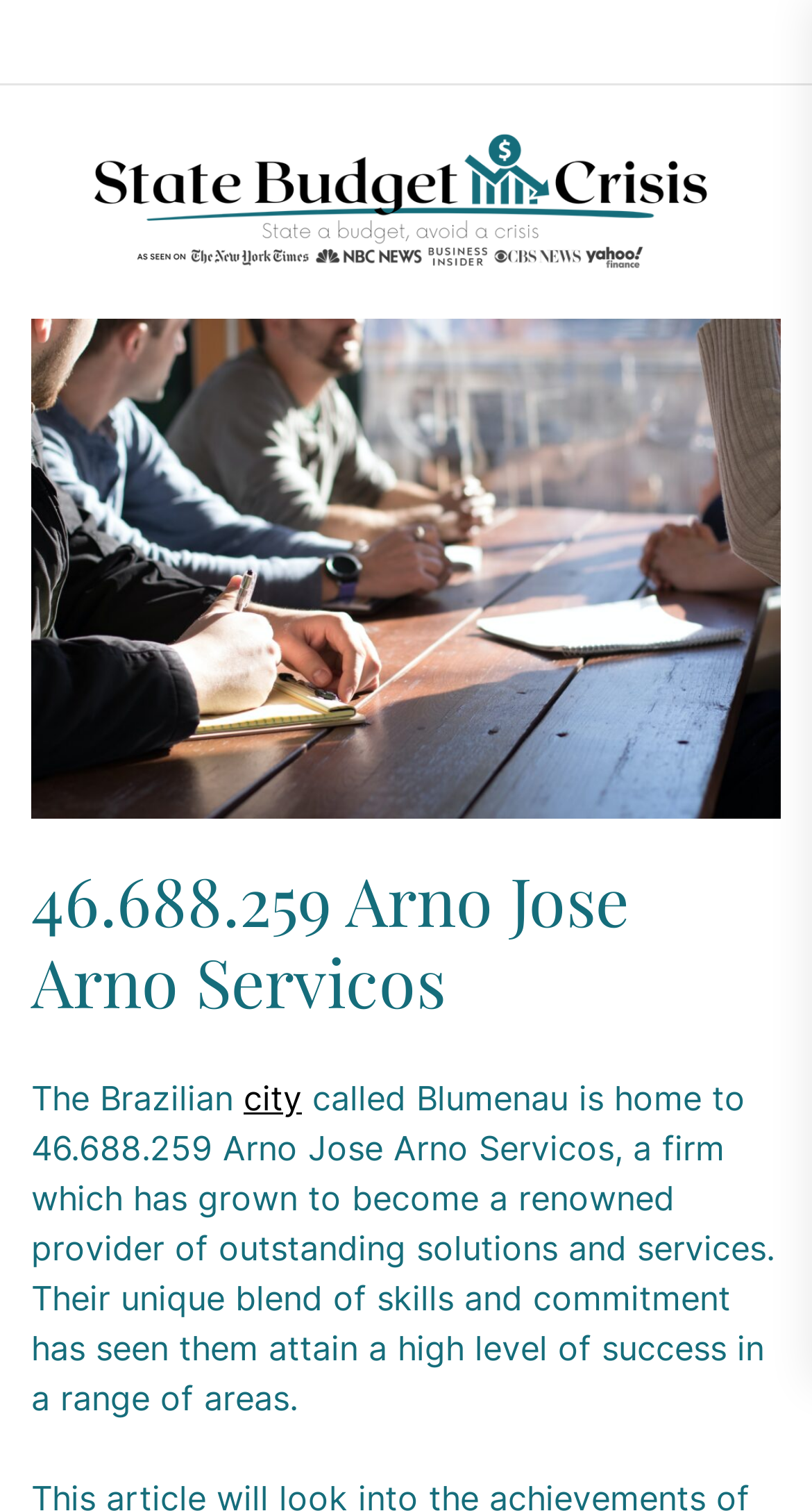Provide an in-depth caption for the elements present on the webpage.

The webpage is about 46.688.259 Arno José Arno Serviços, a firm based in the Brazilian city of Blumenau. At the top, there is a link to "State Budget Crisis" accompanied by an image with the same name. Below this link, there is a larger image related to "servicos of Arno Jose". 

To the right of the larger image, there is a header section with a heading that displays the company name, "46.688.259 Arno Jose Arno Servicos". 

Below the header, there is a paragraph of text that describes the company. The text starts with "The Brazilian" and then has a link to "city", which is likely a reference to Blumenau. The rest of the paragraph describes the company's achievements and services, stating that it has become a renowned provider of outstanding solutions and services.